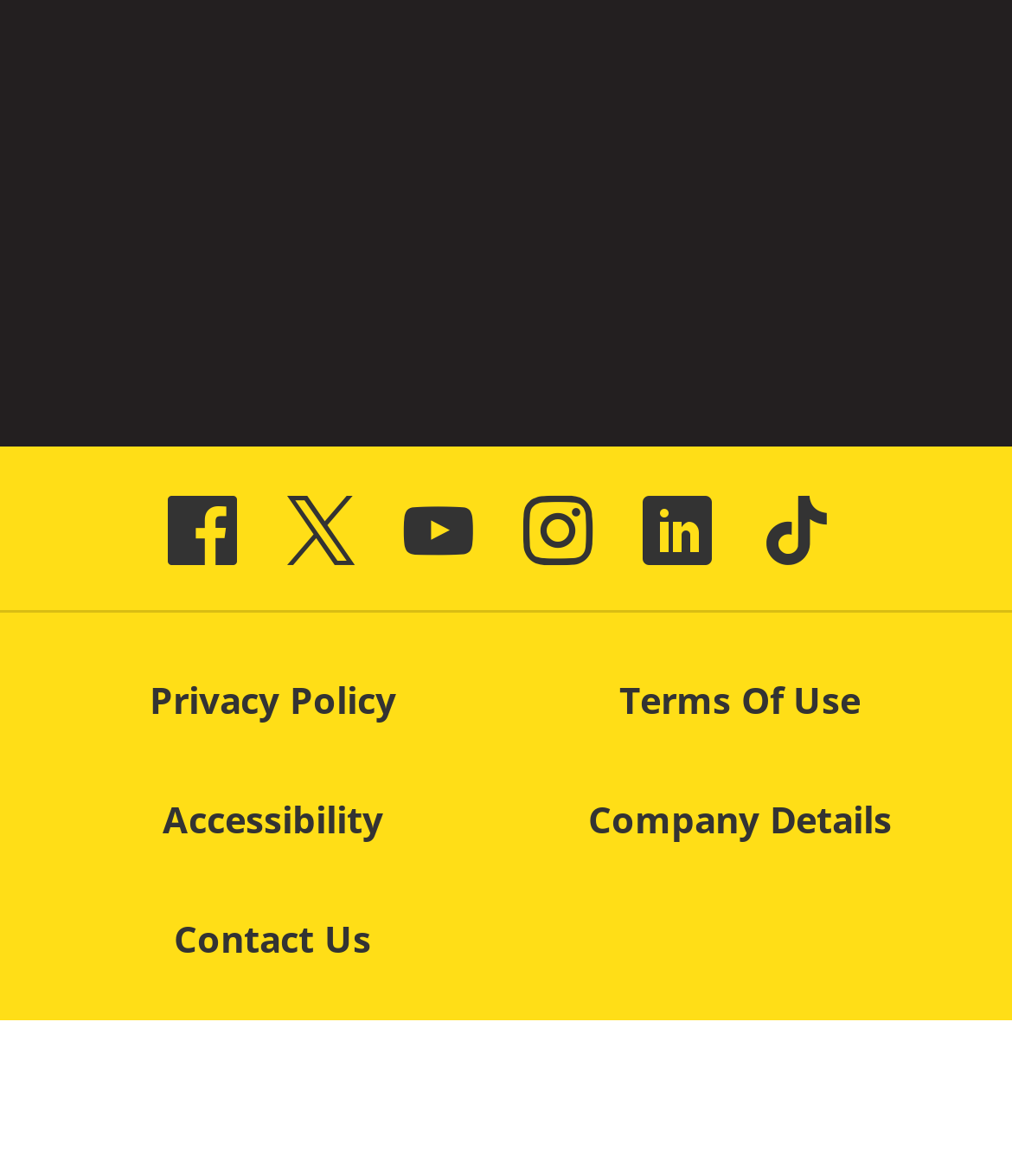Please identify the bounding box coordinates of the clickable element to fulfill the following instruction: "View Company Details". The coordinates should be four float numbers between 0 and 1, i.e., [left, top, right, bottom].

[0.578, 0.673, 0.883, 0.719]